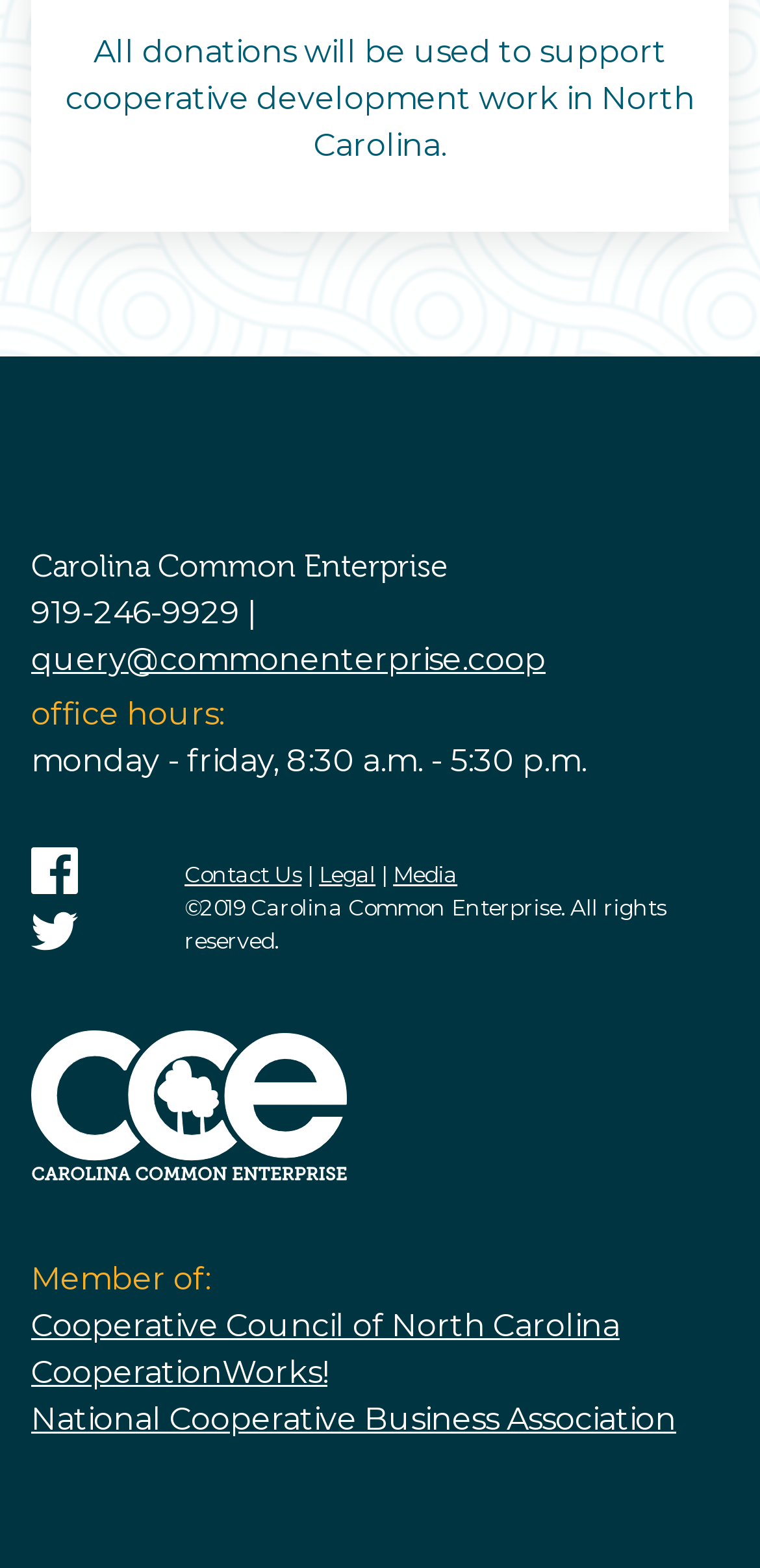Extract the bounding box coordinates of the UI element described: "Contact Us". Provide the coordinates in the format [left, top, right, bottom] with values ranging from 0 to 1.

[0.243, 0.549, 0.397, 0.567]